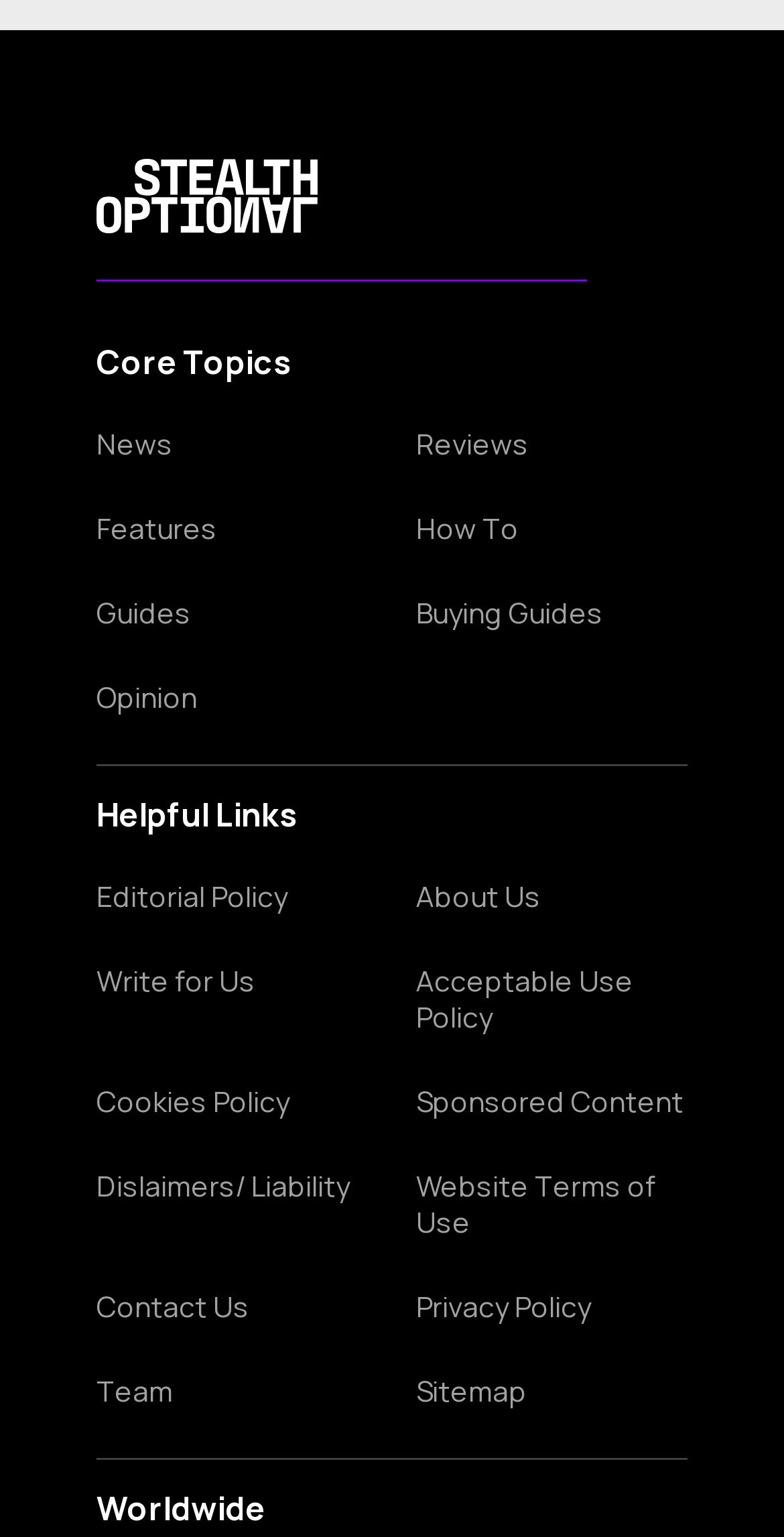Based on the element description, predict the bounding box coordinates (top-left x, top-left y, bottom-right x, bottom-right y) for the UI element in the screenshot: Features

[0.123, 0.228, 0.469, 0.251]